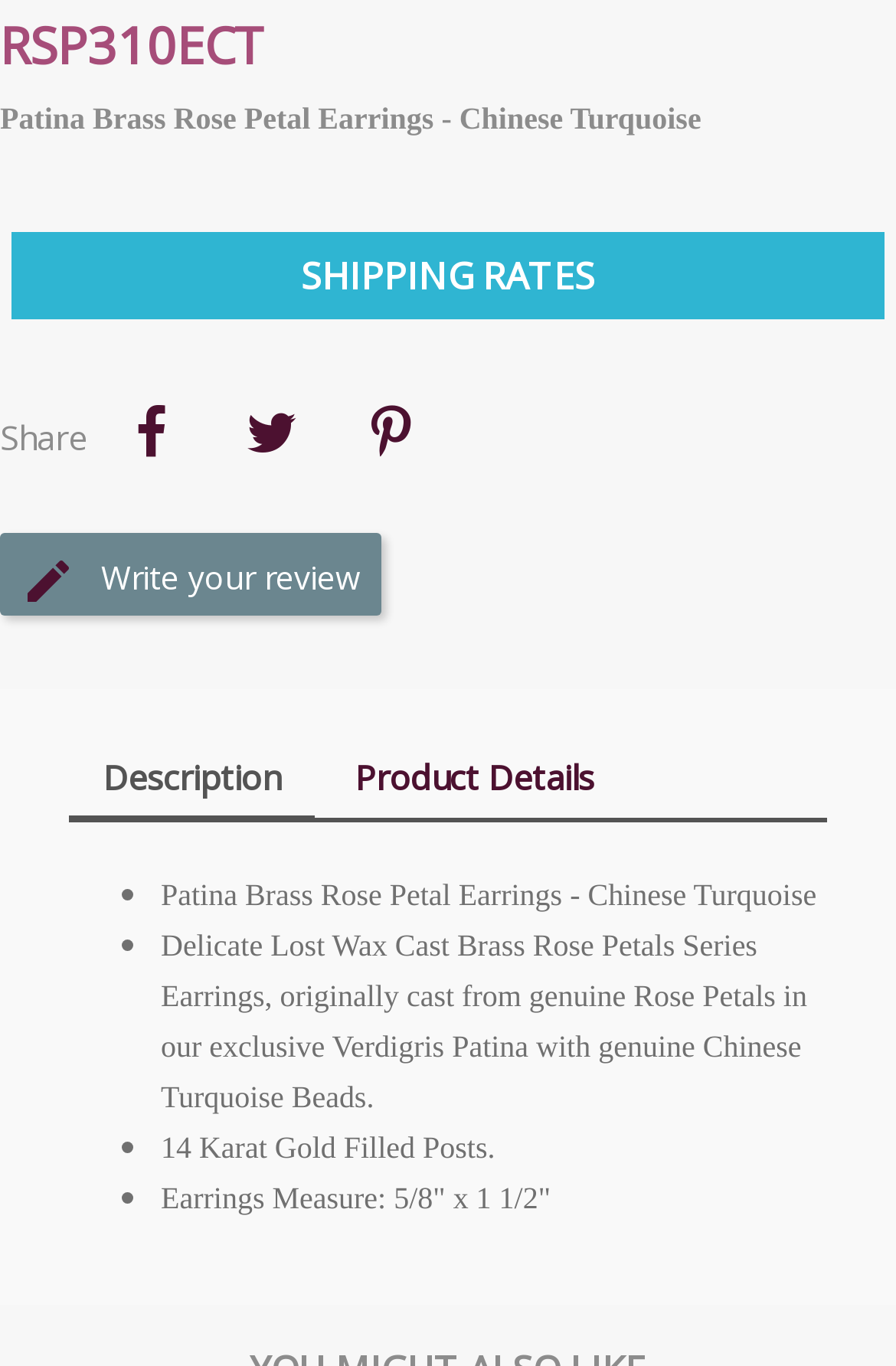Identify the bounding box of the UI element described as follows: "title="Pinterest"". Provide the coordinates as four float numbers in the range of 0 to 1 [left, top, right, bottom].

[0.385, 0.283, 0.487, 0.35]